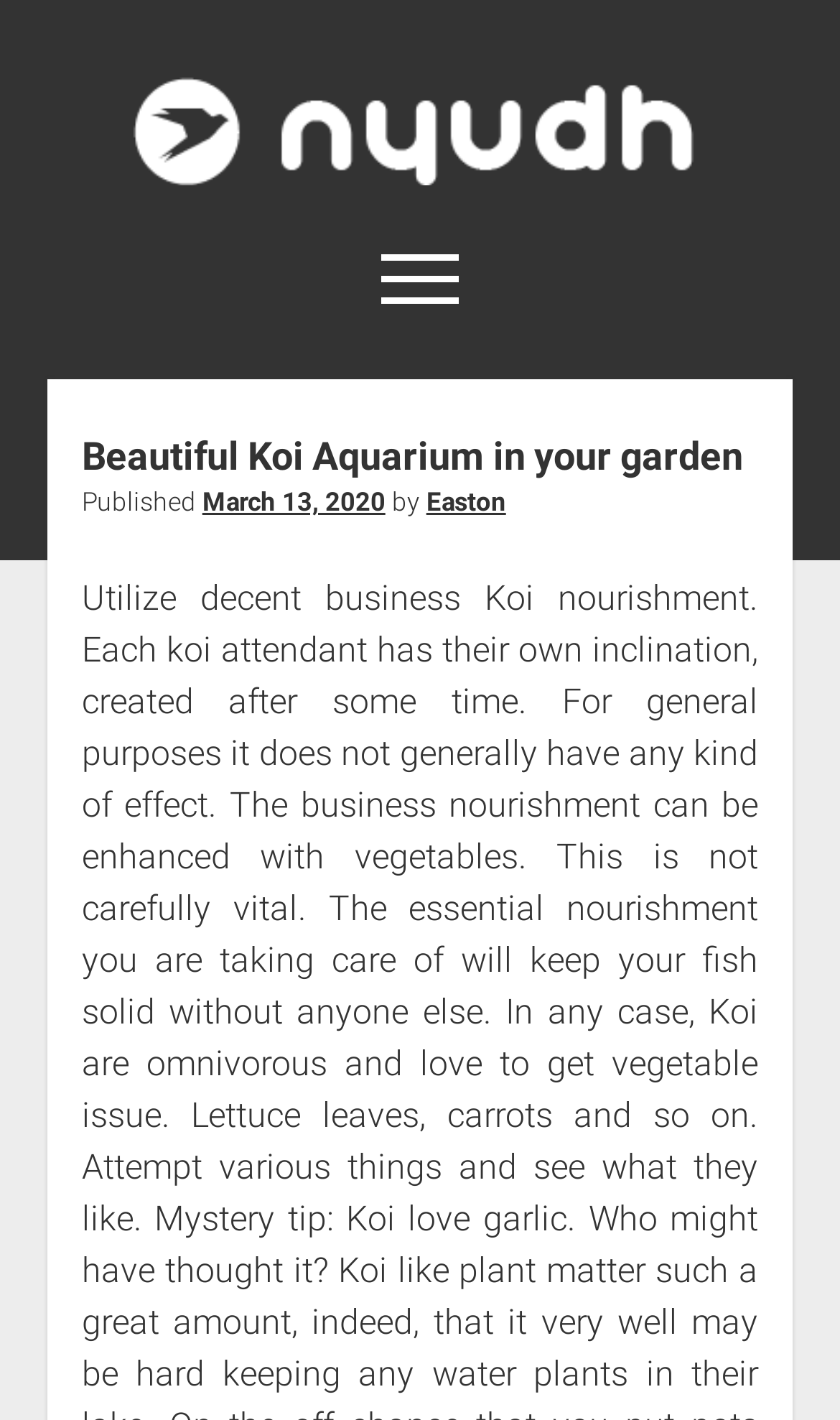Create a detailed narrative of the webpage’s visual and textual elements.

The webpage features a prominent header section at the top, containing a logo image with the text "Nyudh" and a link to "Nyudh Nyudh" positioned next to it. Below the header, there is a button to open a menu, accompanied by a small image.

On the top-right side, there are three social media links: Twitter, Facebook, and Instagram, arranged horizontally. 

The main content section is divided into two parts. On the left, there is a heading that reads "Beautiful Koi Aquarium in your garden", which is the title of the webpage. Below the heading, there are three lines of text: "Published", a date "March 13, 2020", and "by Easton". The text is aligned to the left and takes up about half of the webpage's width.

On the right side of the main content section, there is a link to "Finance", which is positioned at the same level as the heading and the text lines.